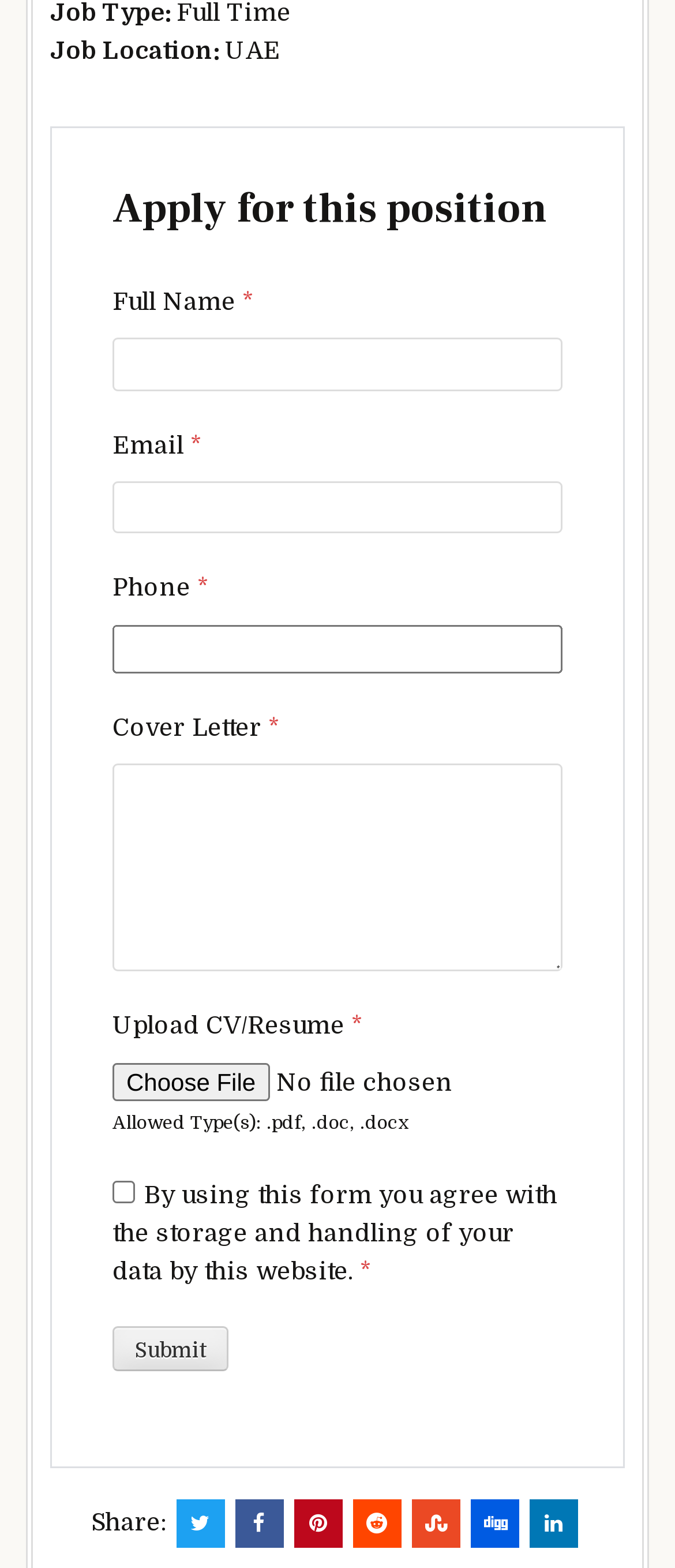With reference to the image, please provide a detailed answer to the following question: What is the allowed file type for uploading CV/Resume?

The allowed file types for uploading CV/Resume are mentioned as '.pdf, .doc, .docx' below the 'Upload CV/Resume' field.